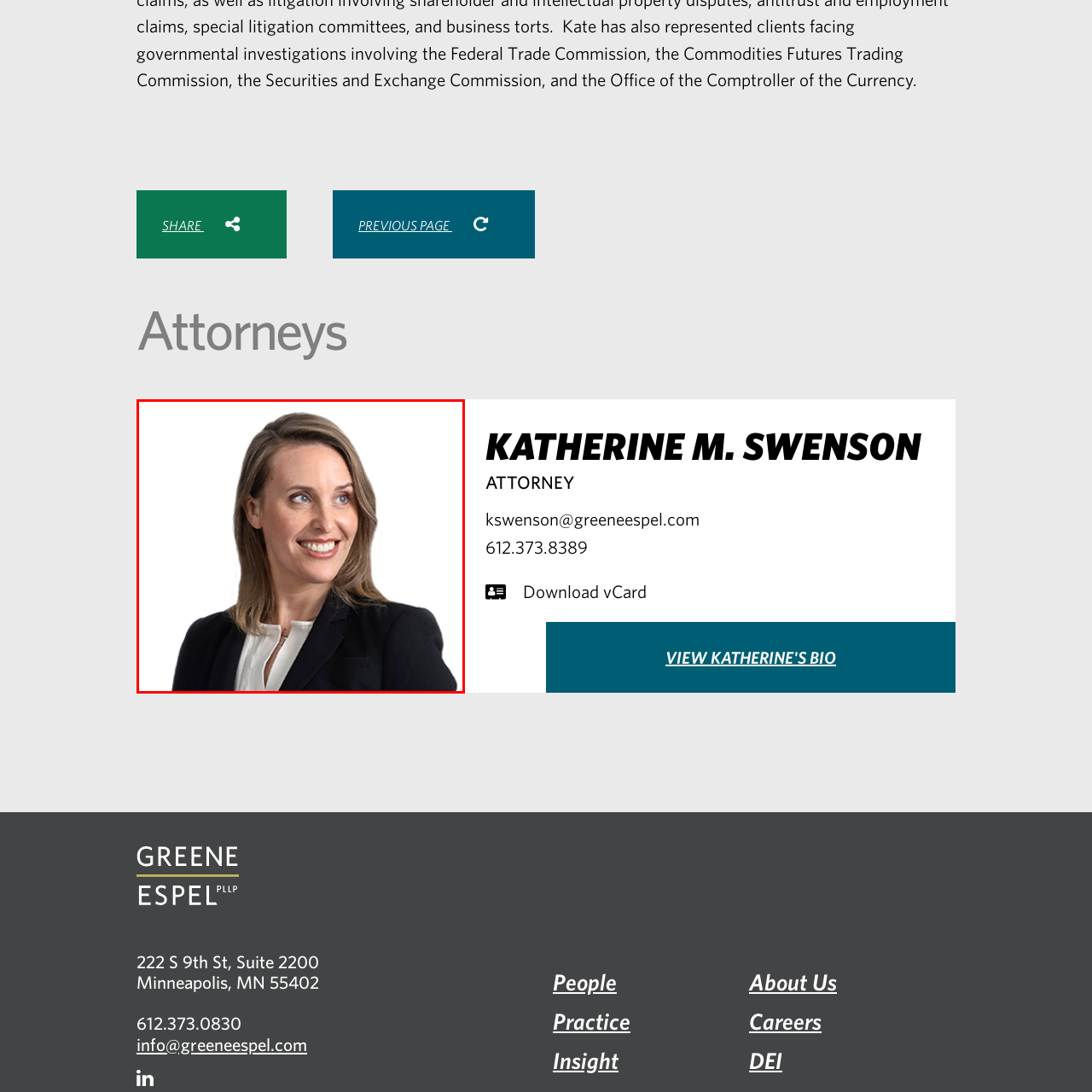Offer a detailed explanation of the image encased within the red boundary.

This image features Katherine M. Swenson, an attorney, who is depicted with a bright smile and an engaging expression. She is dressed in a black blazer over a white blouse, reflecting a professional demeanor suitable for her legal profession. Katherine's hair is styled in loose waves, and she is positioned against a clean, white background, which enhances the clarity of her appearance. This portrait emphasizes her approachable personality, making it clear that she is a confident and competent attorney, ready to assist clients. For more information about her background and expertise, you can explore her biography linked nearby.